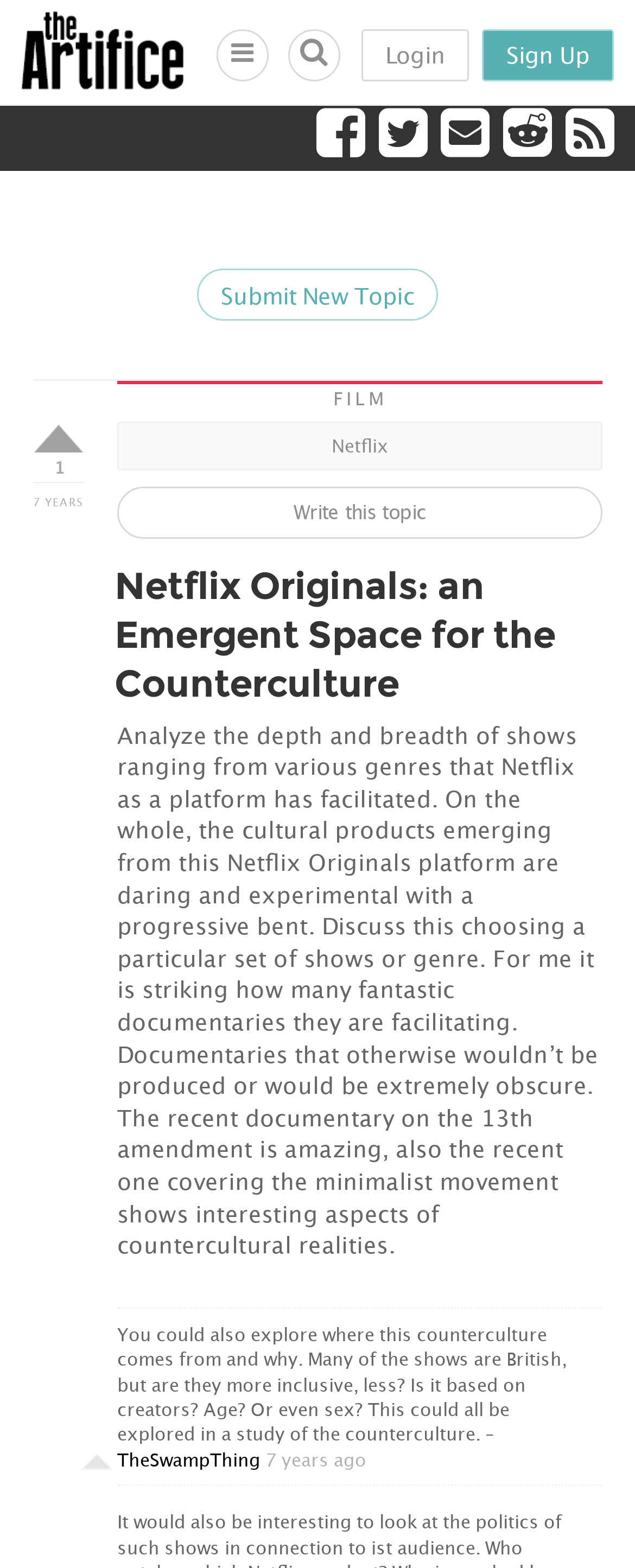What is the topic of the article?
Answer the question based on the image using a single word or a brief phrase.

Netflix Originals